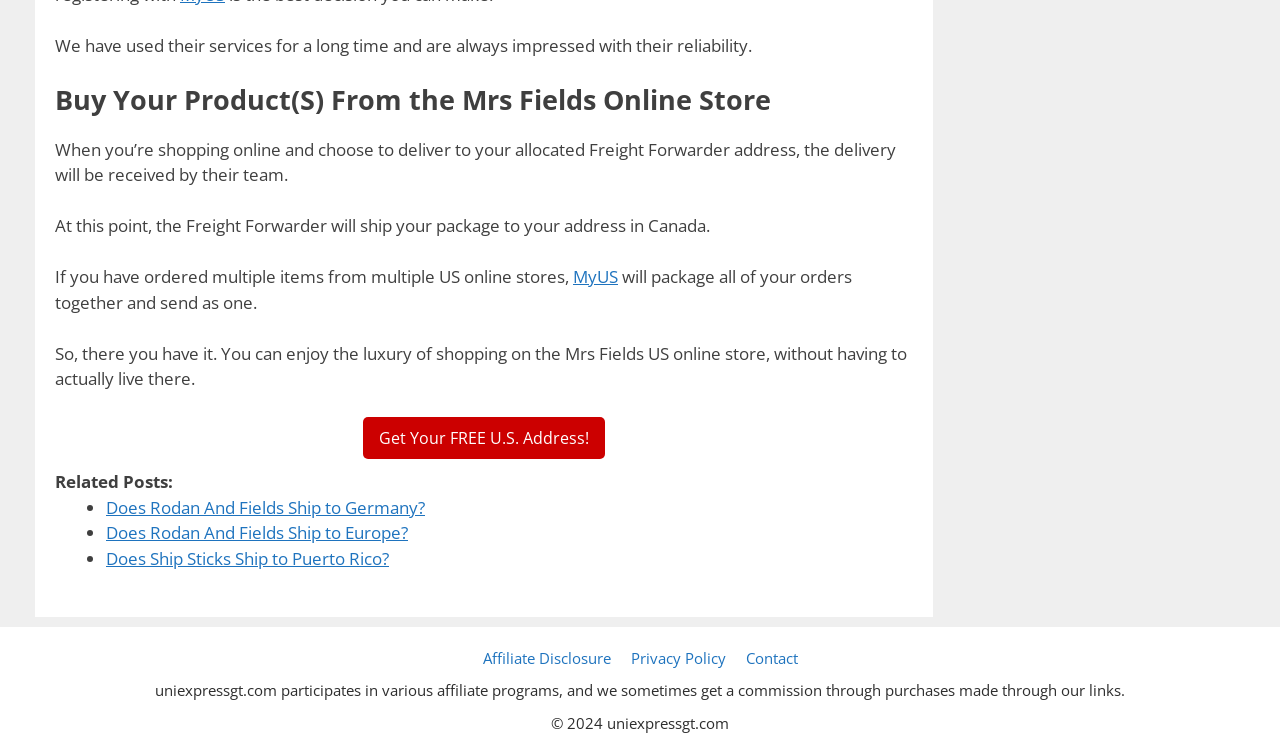Please identify the bounding box coordinates of the area I need to click to accomplish the following instruction: "Contact through 'Contact'".

[0.582, 0.859, 0.623, 0.886]